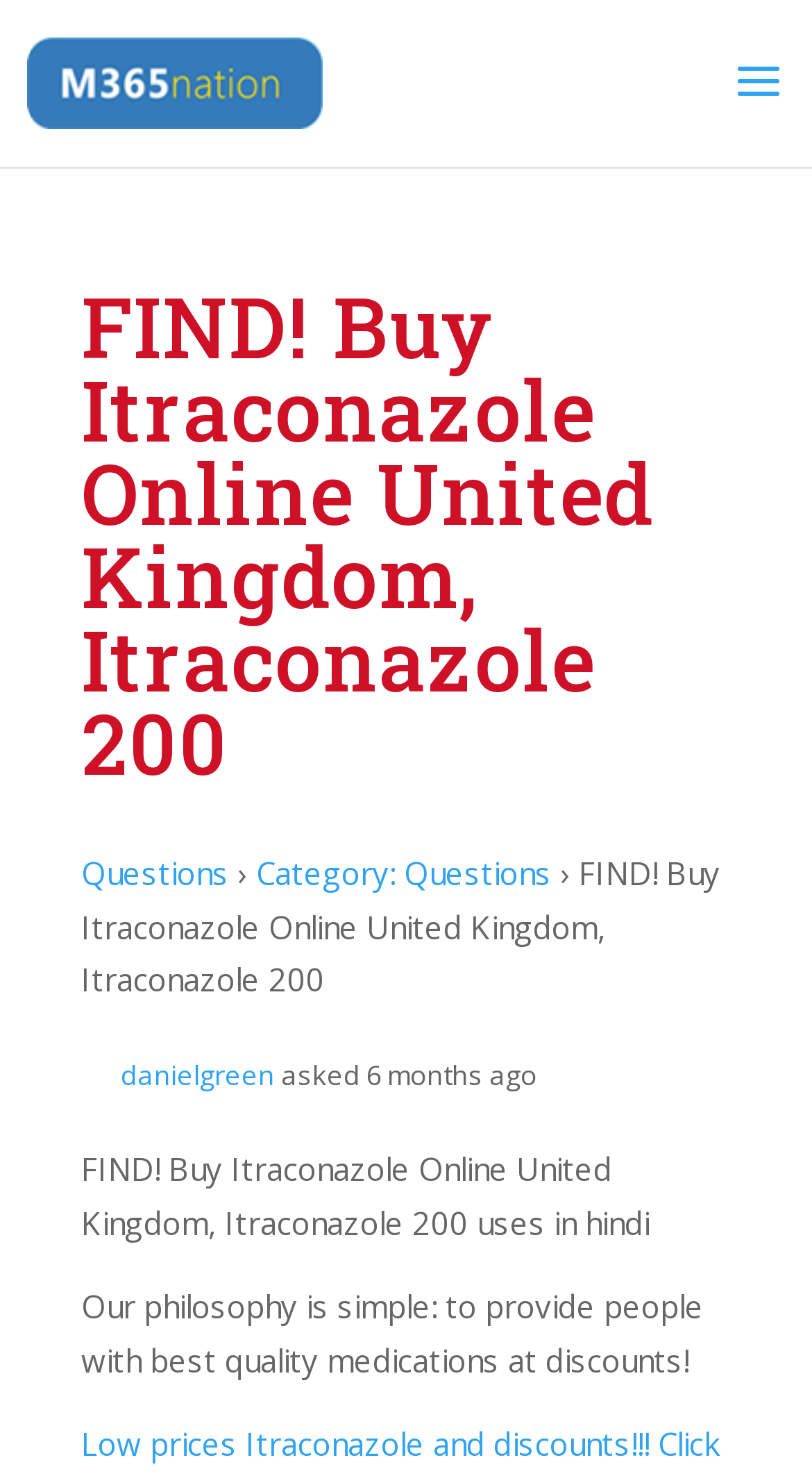What is the philosophy of the website?
Utilize the image to construct a detailed and well-explained answer.

I found the philosophy of the website by reading the static text 'Our philosophy is simple: to provide people with best quality medications at discounts!' which is located at the bottom of the webpage.